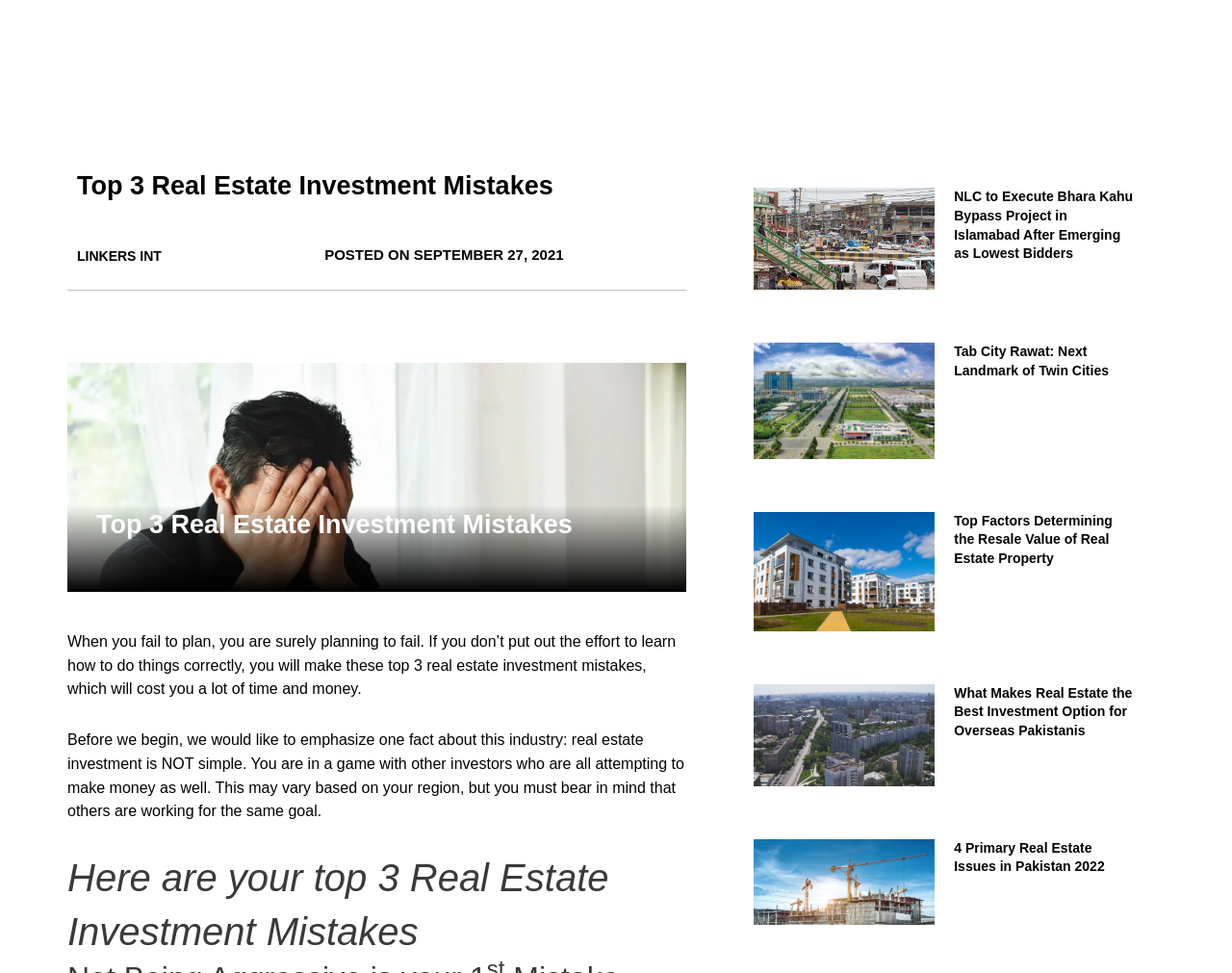What is the theme of the image 'Bhara Kahu Bypass'?
Please provide a comprehensive answer to the question based on the webpage screenshot.

The theme of the image 'Bhara Kahu Bypass' is infrastructure because it appears to be a photo of a road or highway project, which is related to infrastructure development.